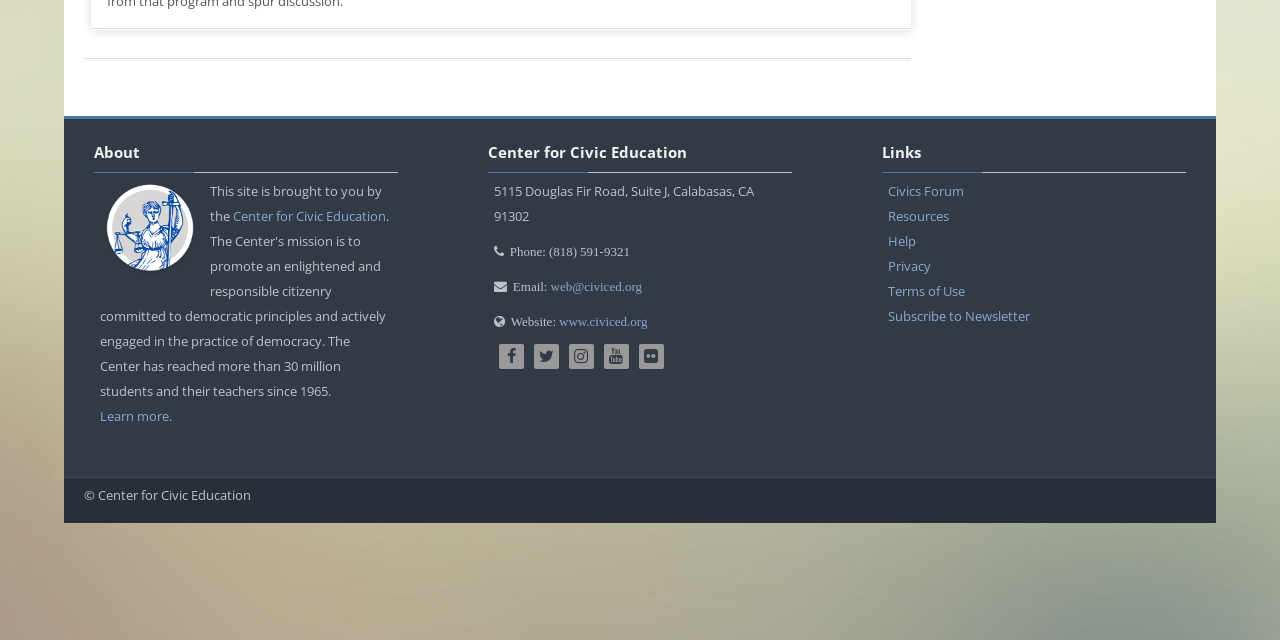Bounding box coordinates must be specified in the format (top-left x, top-left y, bottom-right x, bottom-right y). All values should be floating point numbers between 0 and 1. What are the bounding box coordinates of the UI element described as: .

[0.39, 0.537, 0.409, 0.576]